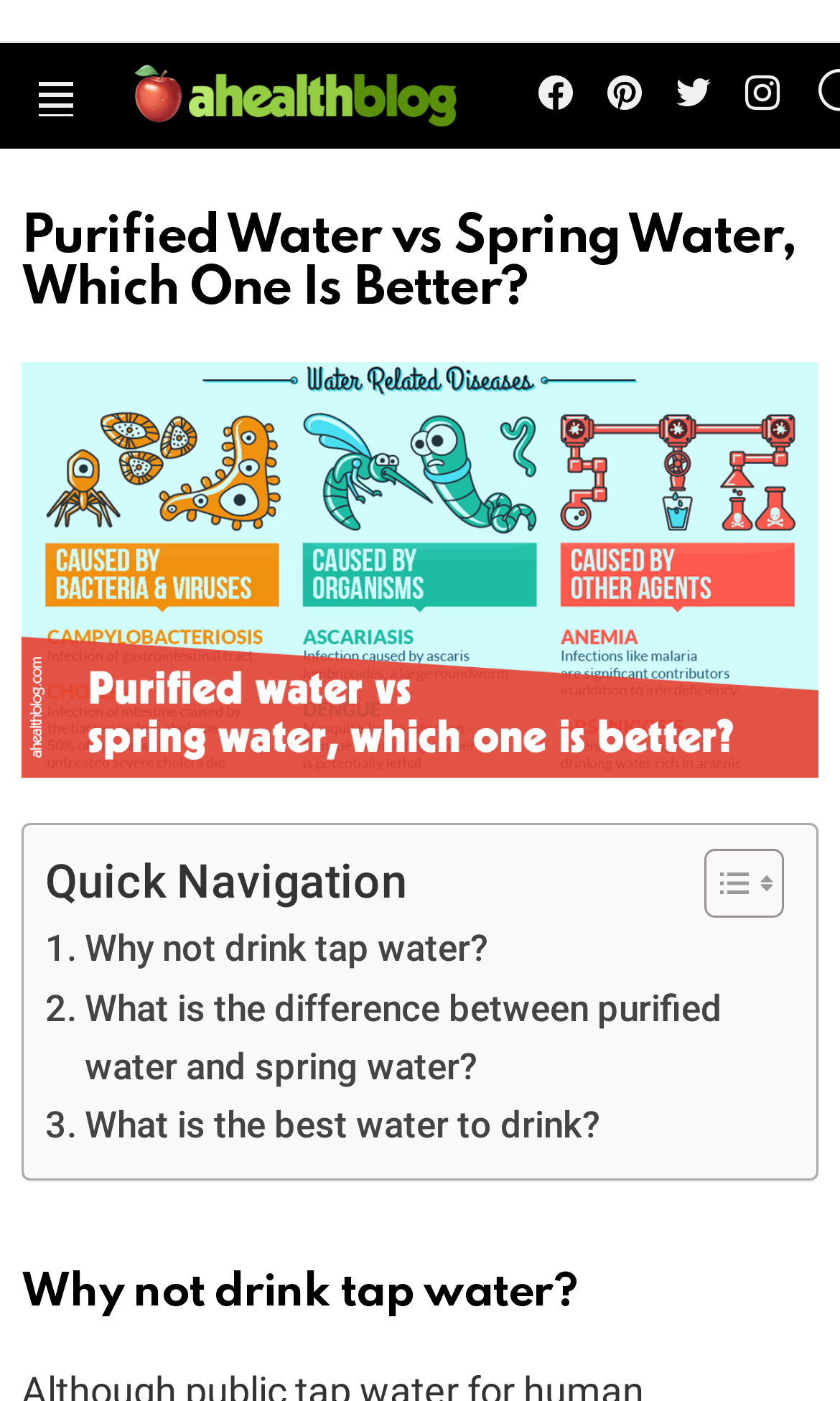Provide a thorough description of the webpage you see.

The webpage is about comparing purified water and spring water, with a focus on which one is better. At the top left, there is a menu icon, and next to it, a link to "AHealthBlog" with an accompanying image. On the top right, there are social media links to Facebook, Pinterest, Twitter, and Instagram.

Below the top section, there is a header with the title "Purified Water vs Spring Water, Which One Is Better?" followed by a large image related to the topic. Underneath the image, there is a table of contents with links to different sections of the article, including "Why not drink tap water?", "What is the difference between purified water and spring water?", and "What is the best water to drink?". The table of contents also has a toggle button to expand or collapse the section.

The main content of the webpage starts with a section titled "Why not drink tap water?", which is likely to discuss the reasons why tap water may not be the best choice.